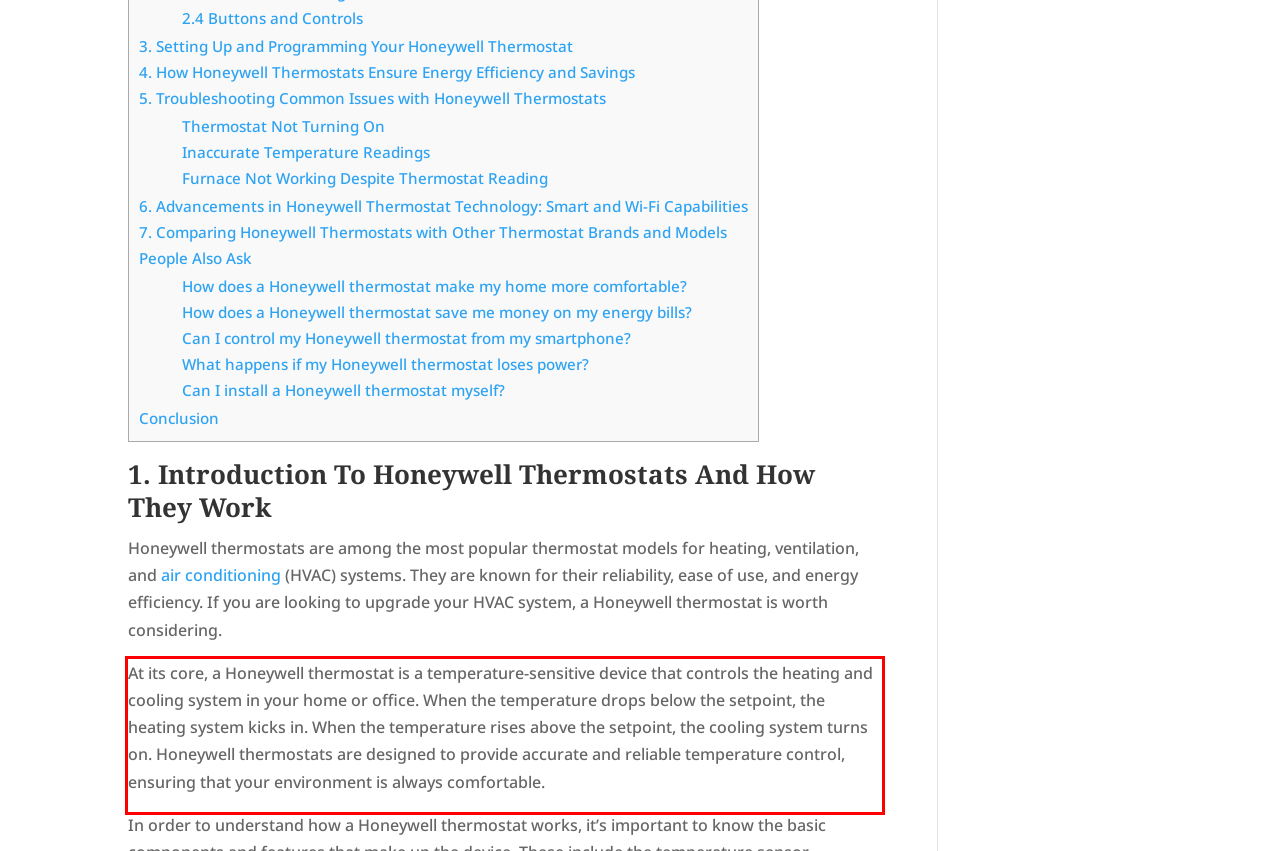Extract and provide the text found inside the red rectangle in the screenshot of the webpage.

At its core, a Honeywell thermostat is a temperature-sensitive device that controls the heating and cooling system in your home or office. When the temperature drops below the setpoint, the heating system kicks in. When the temperature rises above the setpoint, the cooling system turns on. Honeywell thermostats are designed to provide accurate and reliable temperature control, ensuring that your environment is always comfortable.